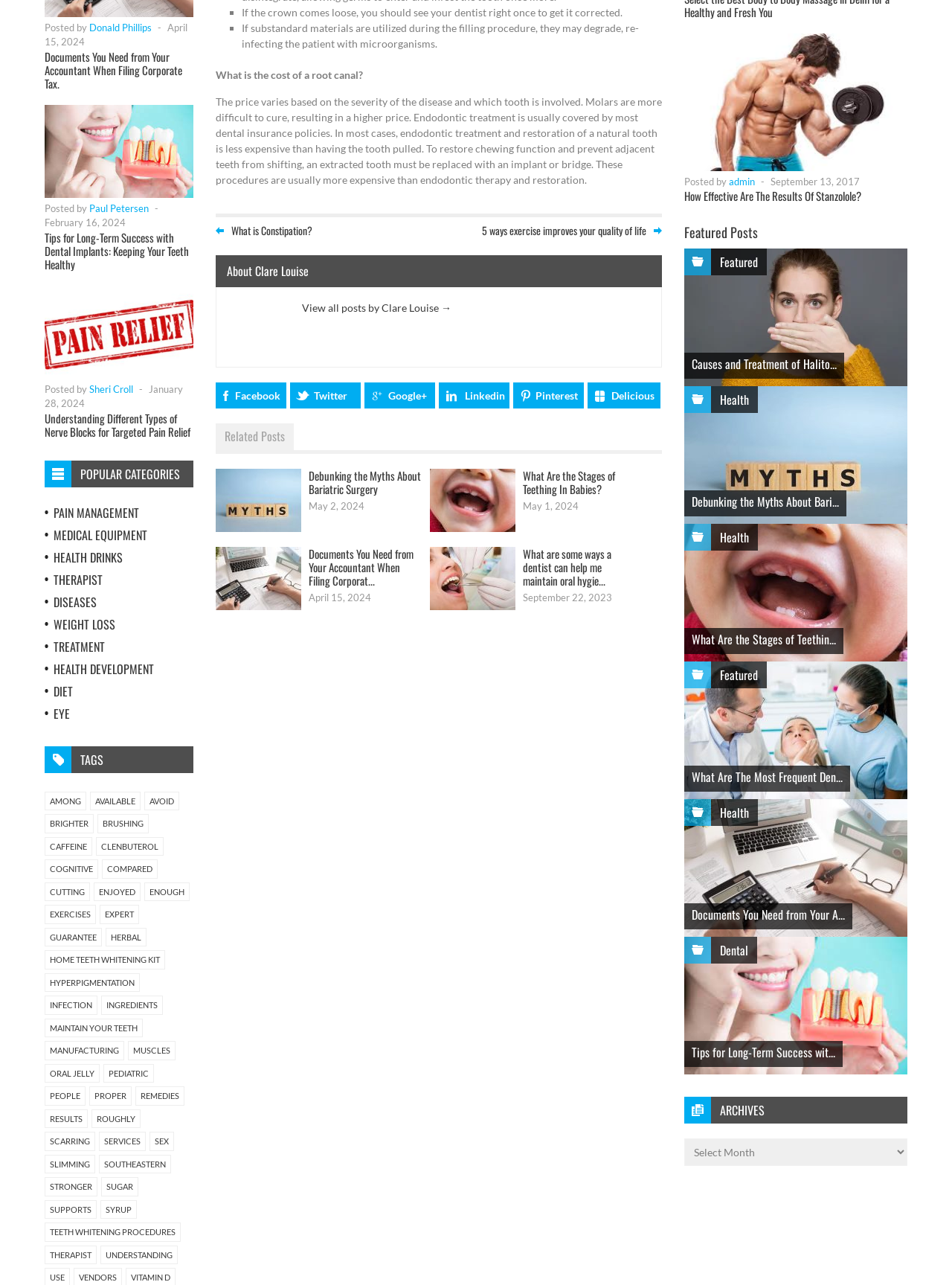Pinpoint the bounding box coordinates of the clickable element to carry out the following instruction: "View the post about What are some ways a dentist can help me maintain oral hygiene."

[0.549, 0.424, 0.642, 0.458]